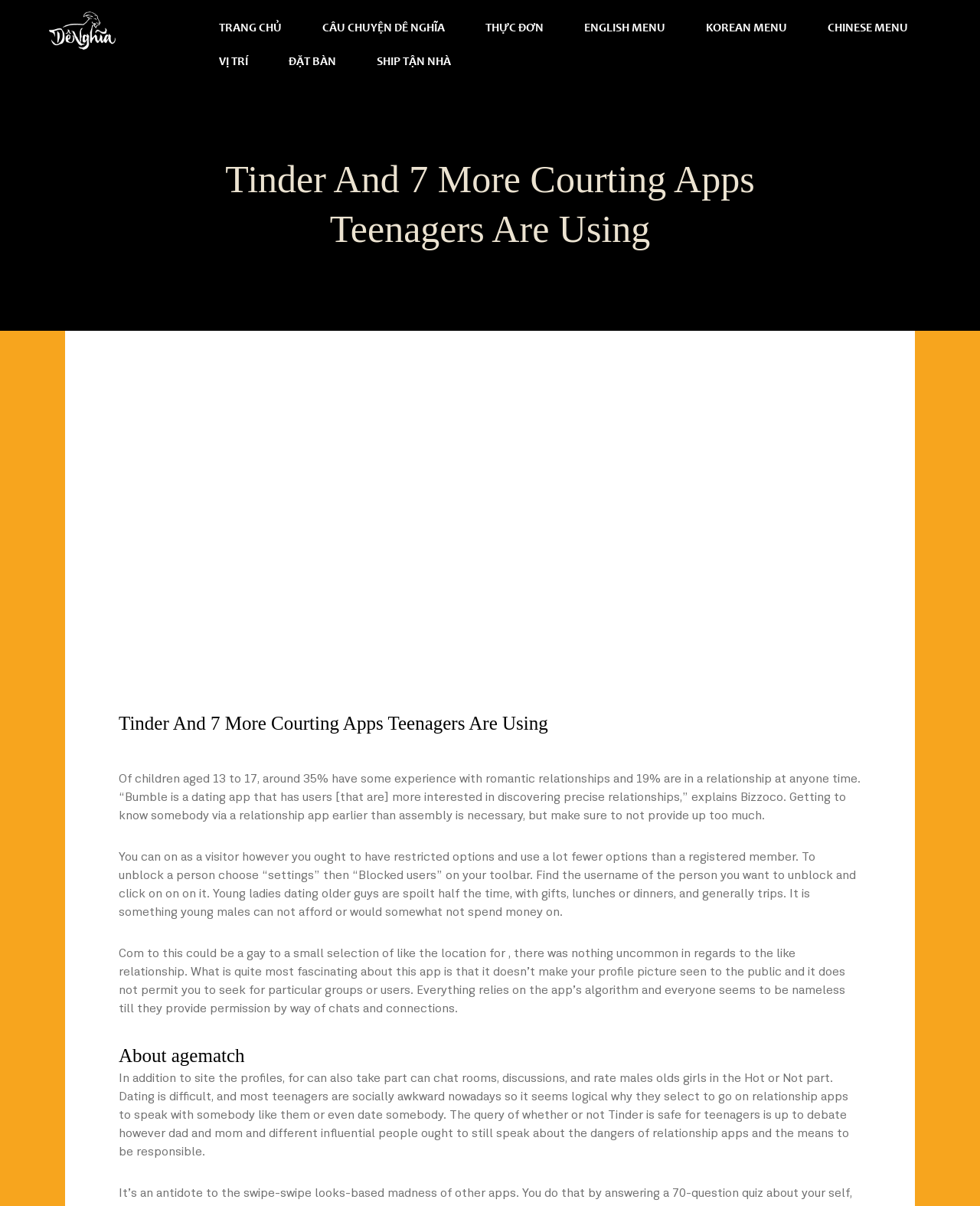Reply to the question with a brief word or phrase: What is the topic of the article?

Dating apps for teenagers